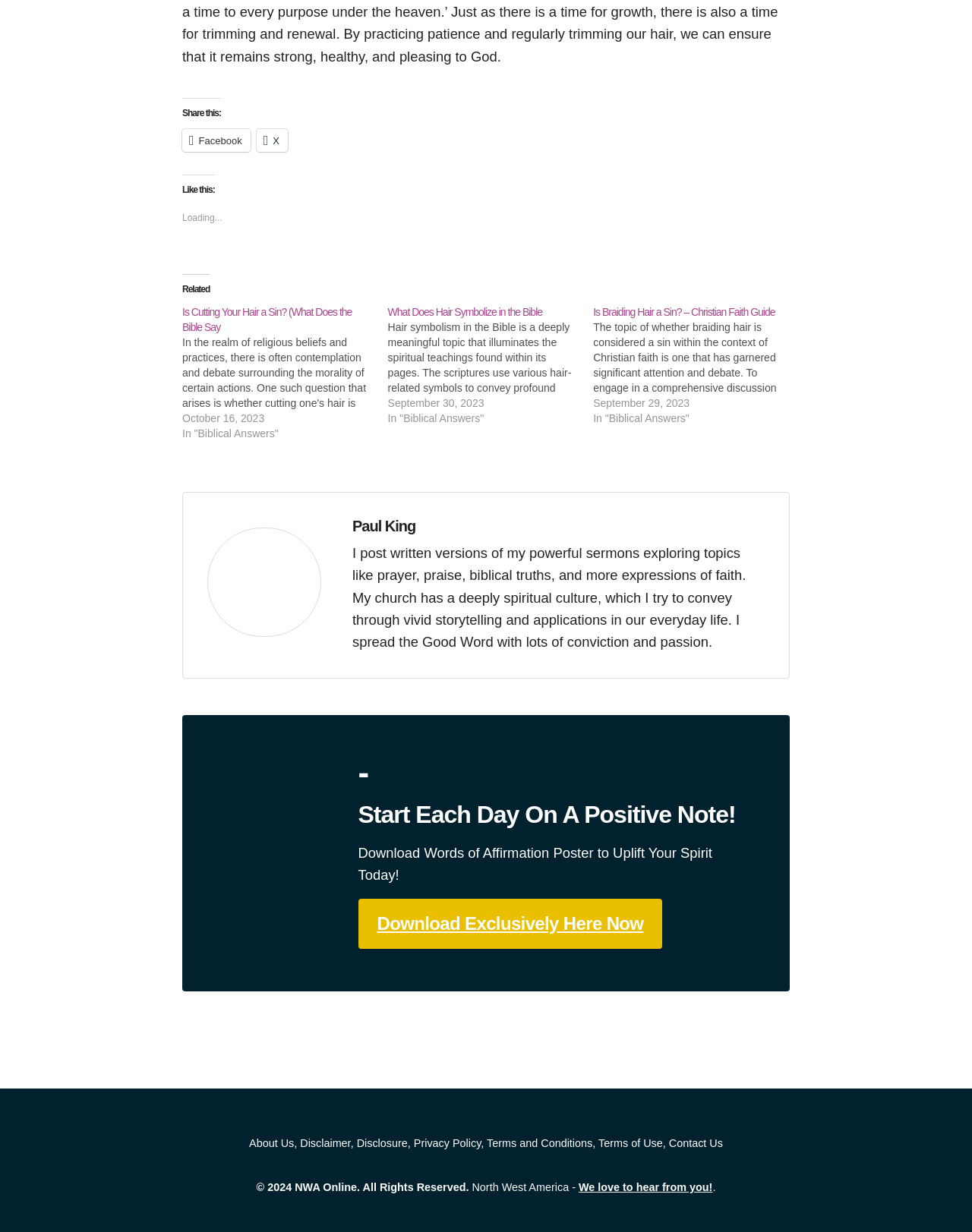Use a single word or phrase to answer the question: How many links are there in the 'Related' section?

3